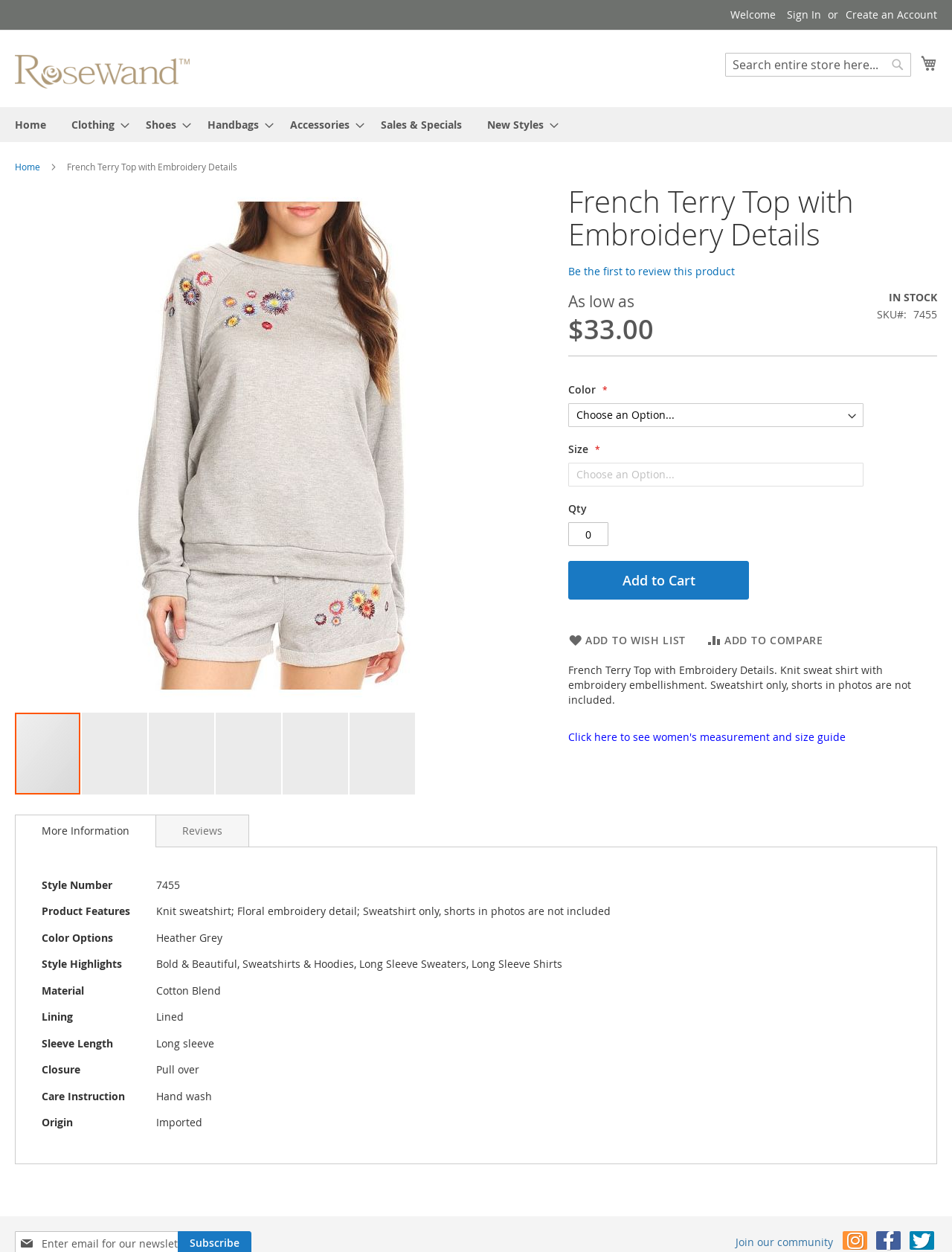Offer a thorough description of the webpage.

This webpage is a product page for a French Terry Top with Embroidery Details. At the top, there is a navigation menu with links to "Home", "Clothing", "Shoes", "Handbags", "Accessories", "Sales & Specials", and "New Styles". Below the navigation menu, there is a search bar and a store logo.

The main content of the page is divided into two sections. On the left, there is a product image gallery with multiple images of the product. Users can navigate through the images using "Previous" and "Next" buttons.

On the right, there is a product description section. It starts with a heading that reads "French Terry Top with Embroidery Details" and a link to review the product. Below the heading, there is a table with product details, including price, availability, SKU, color options, and size options. Users can select their preferred color and size from dropdown menus.

Further down, there is a product description that reads "French Terry Top with Embroidery Details. Knit sweat shirt with embroidery embellishment. Sweatshirt only, shorts in photos are not included." There is also a link to a size guide and measurement chart.

At the bottom of the page, there is a "More Information" tab that contains a table with additional product details, including style number, product features, color options, style highlights, and material.